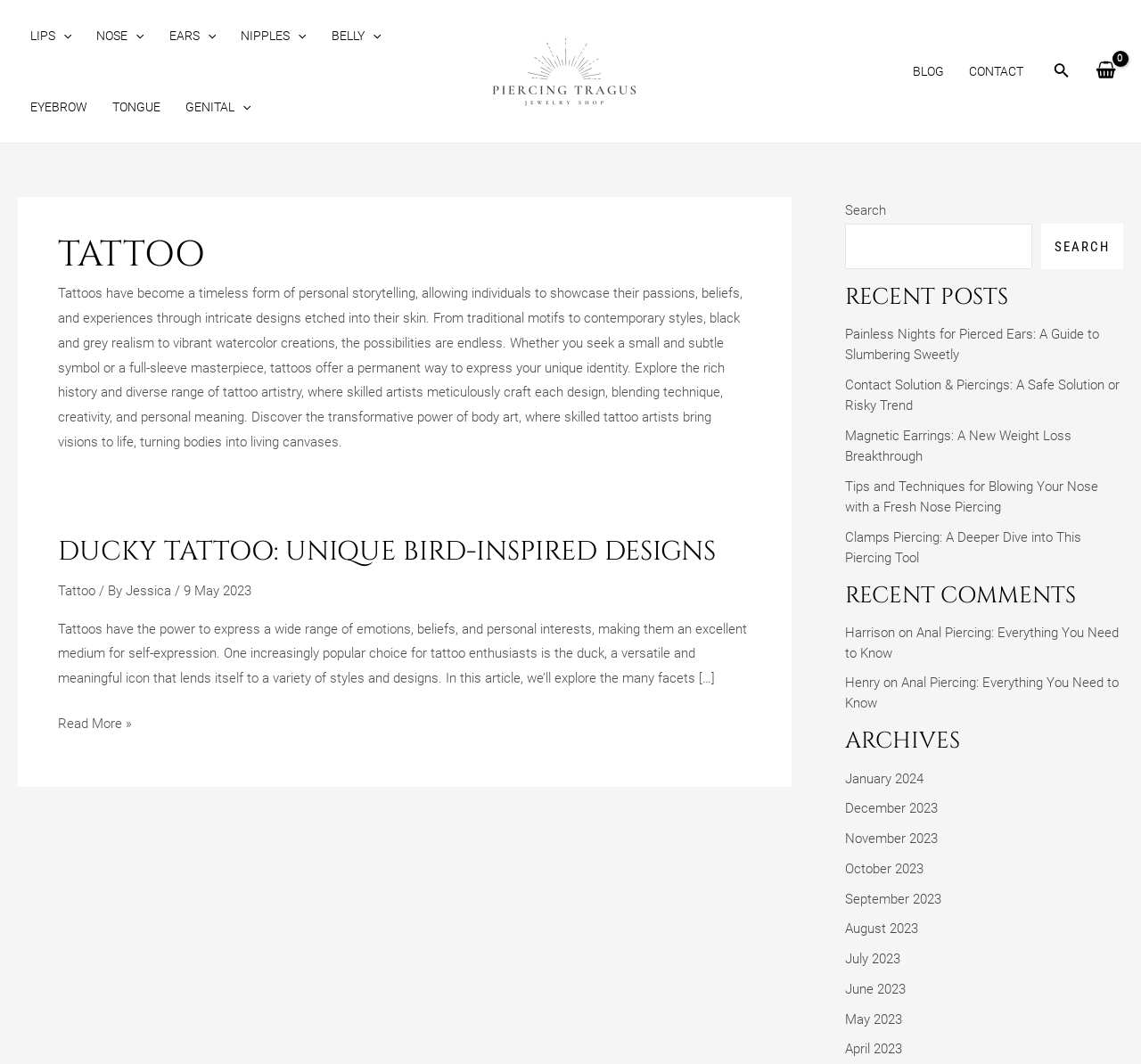Provide the bounding box for the UI element matching this description: "Ducky Tattoo: Unique Bird-Inspired Designs".

[0.051, 0.502, 0.627, 0.535]